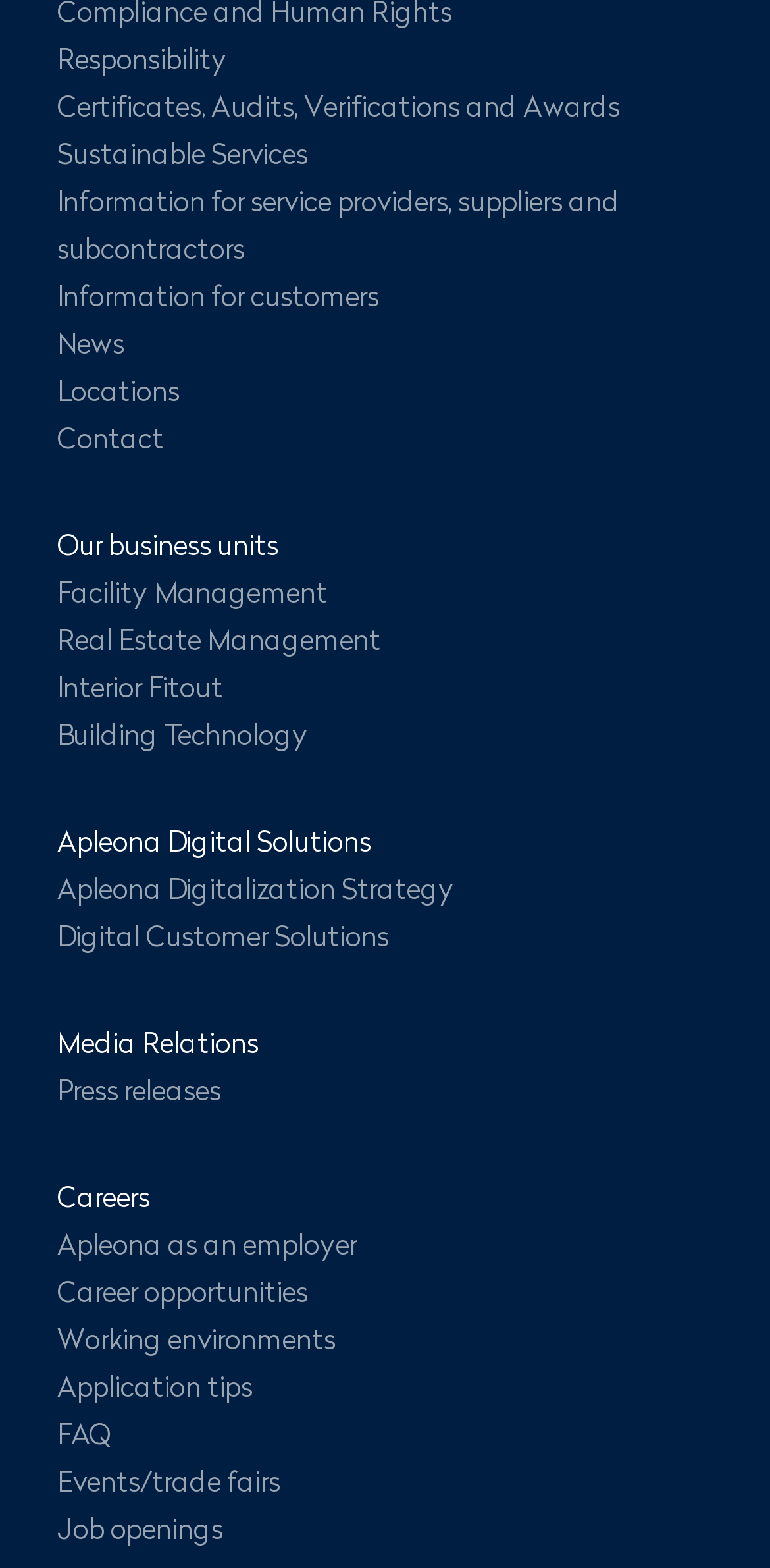Analyze the image and provide a detailed answer to the question: How many business units are listed?

I found the StaticText element 'Our business units' and then counted the number of link elements that follow it, which are 'Facility Management', 'Real Estate Management', 'Interior Fitout', 'Building Technology', and 'Apleona Digital Solutions', making a total of 5 business units.